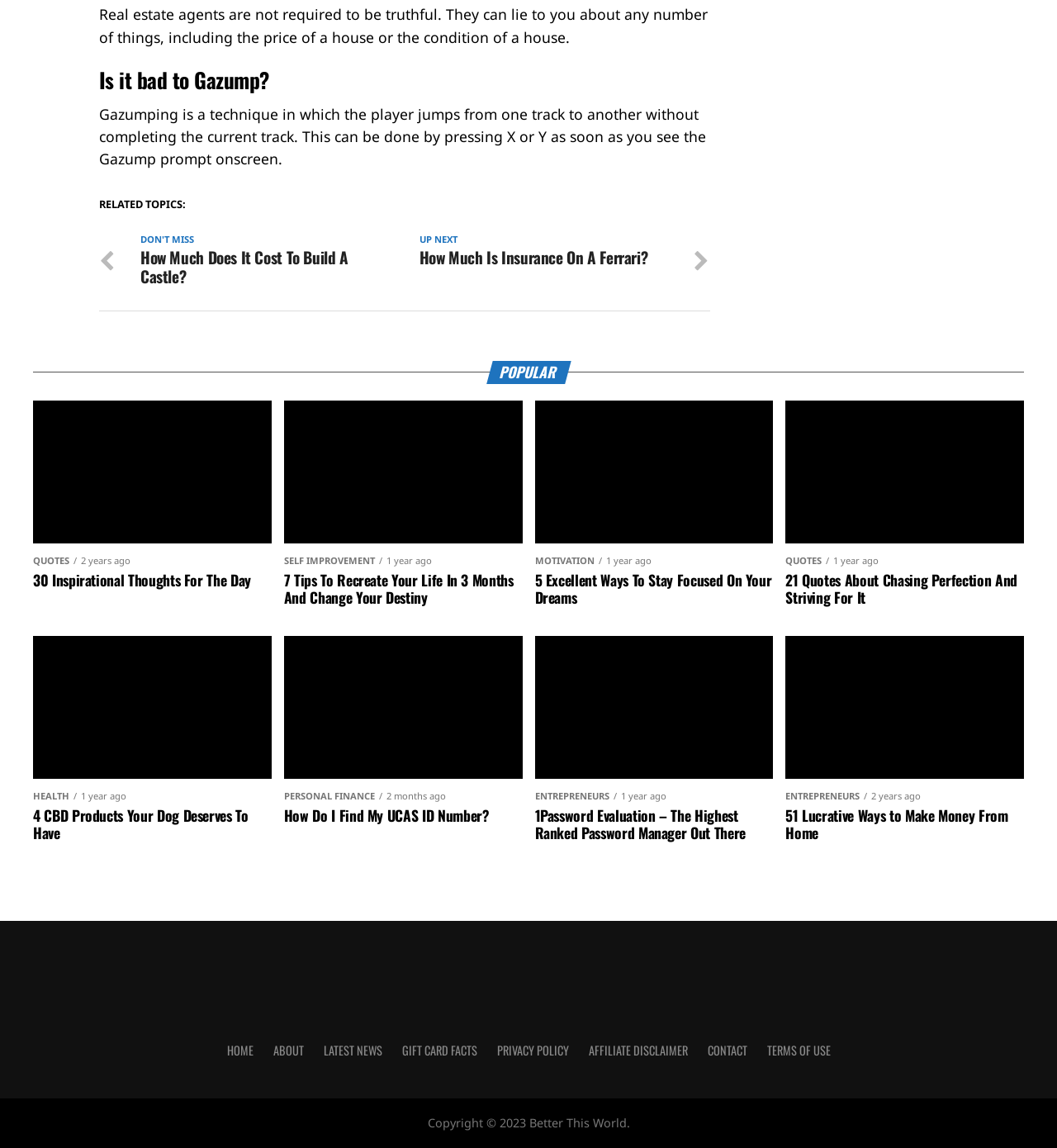Can you pinpoint the bounding box coordinates for the clickable element required for this instruction: "view the 'Better This World' image"? The coordinates should be four float numbers between 0 and 1, i.e., [left, top, right, bottom].

[0.341, 0.831, 0.659, 0.866]